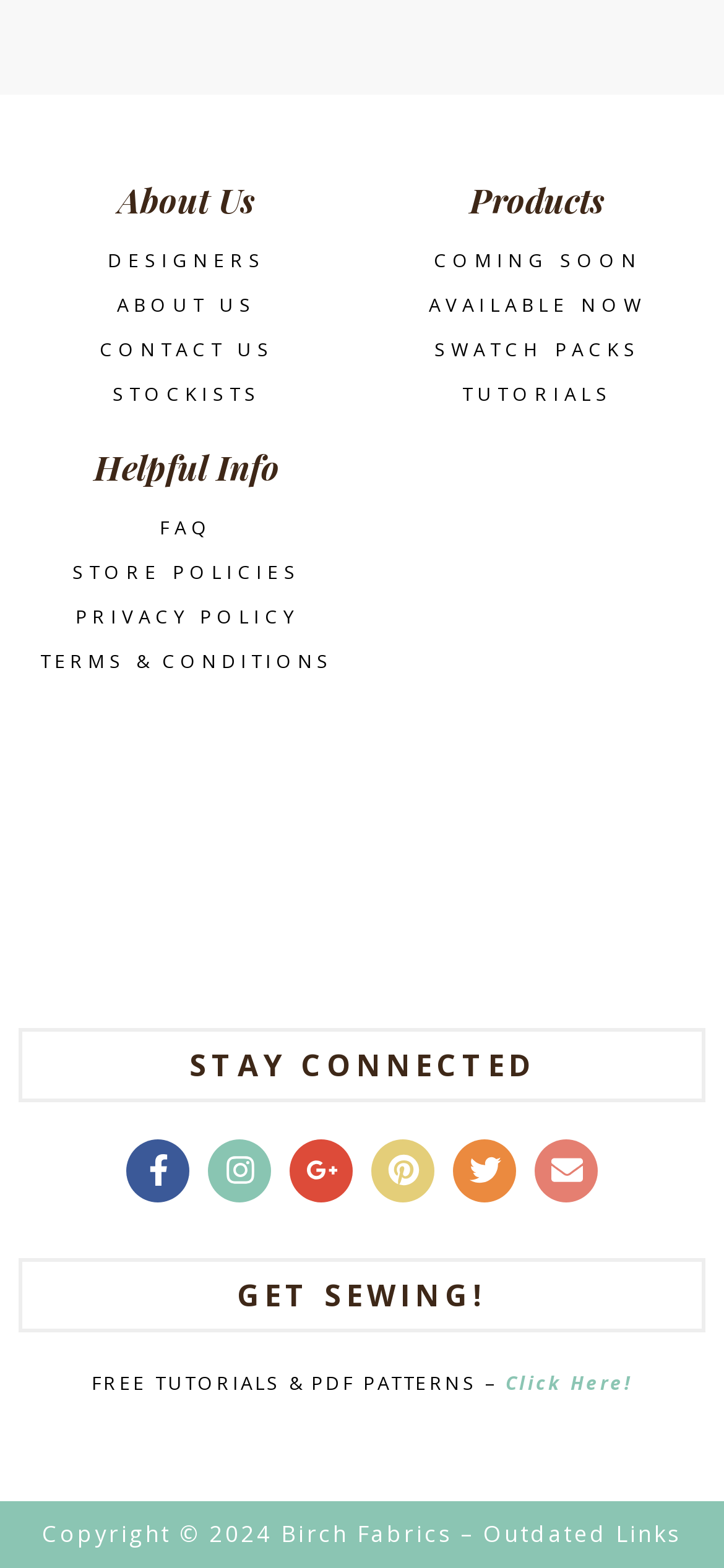Extract the bounding box coordinates for the described element: "Facebook-f". The coordinates should be represented as four float numbers between 0 and 1: [left, top, right, bottom].

[0.174, 0.727, 0.262, 0.767]